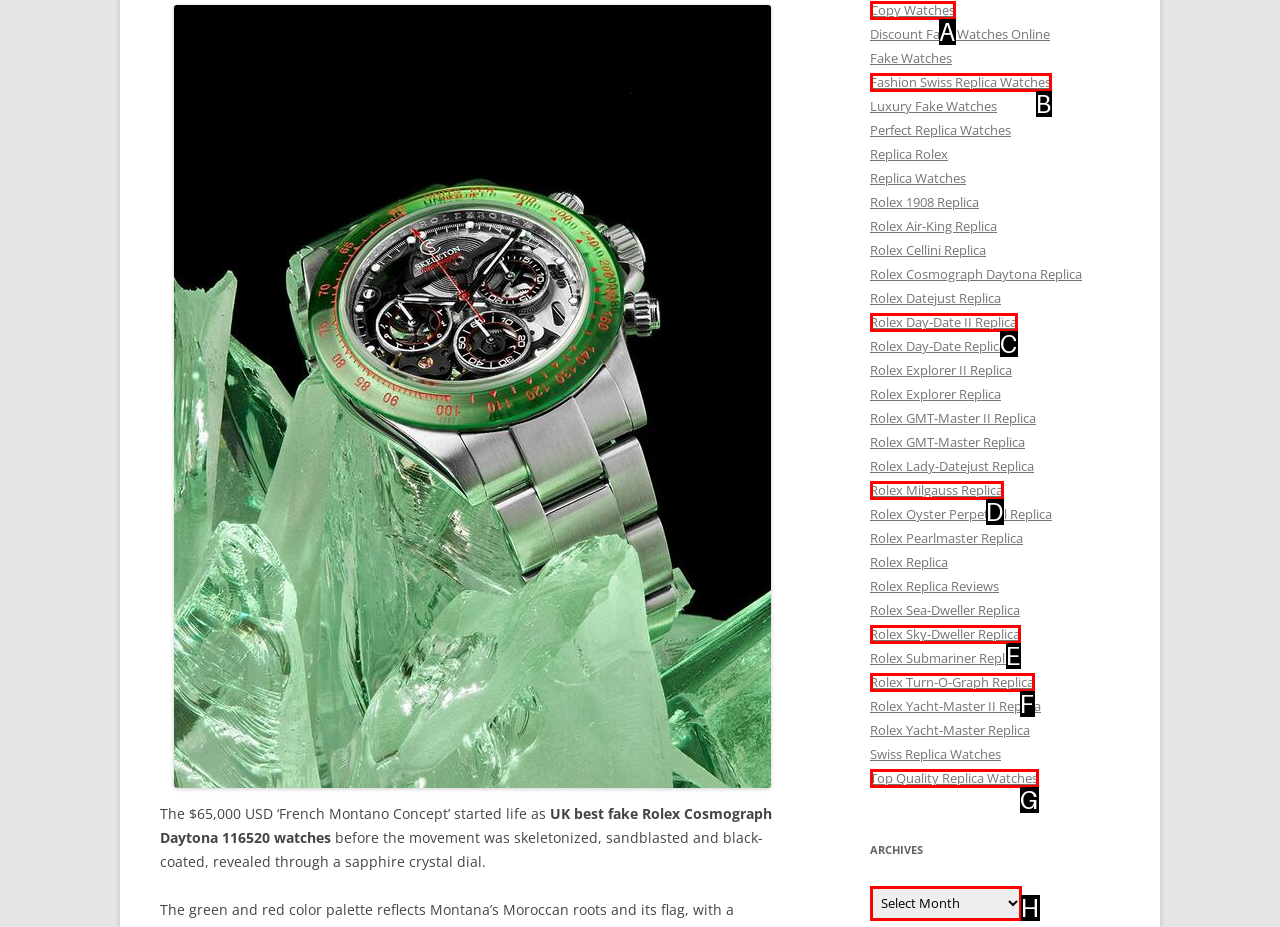Identify the correct option to click in order to accomplish the task: Select an option from 'Archives' Provide your answer with the letter of the selected choice.

H